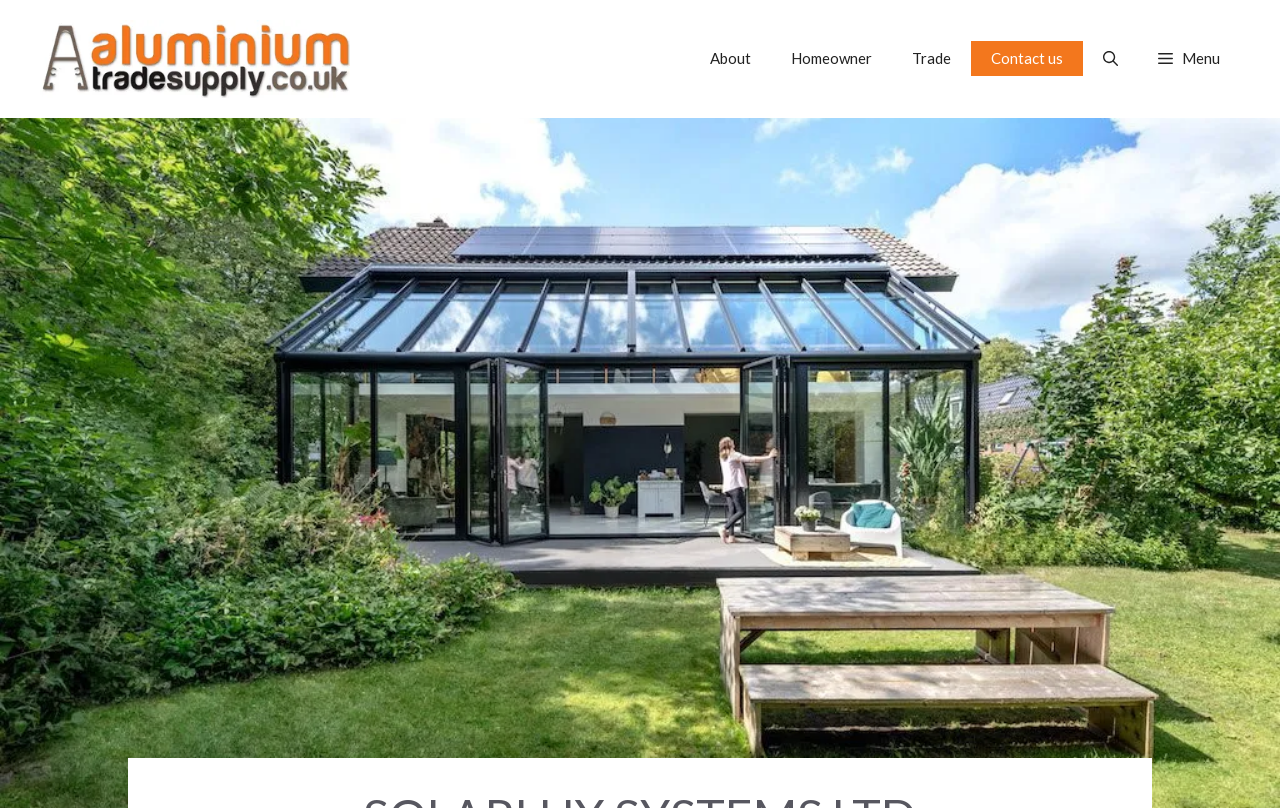What is the category of the 'Trade' link?
Provide a concise answer using a single word or phrase based on the image.

Trade